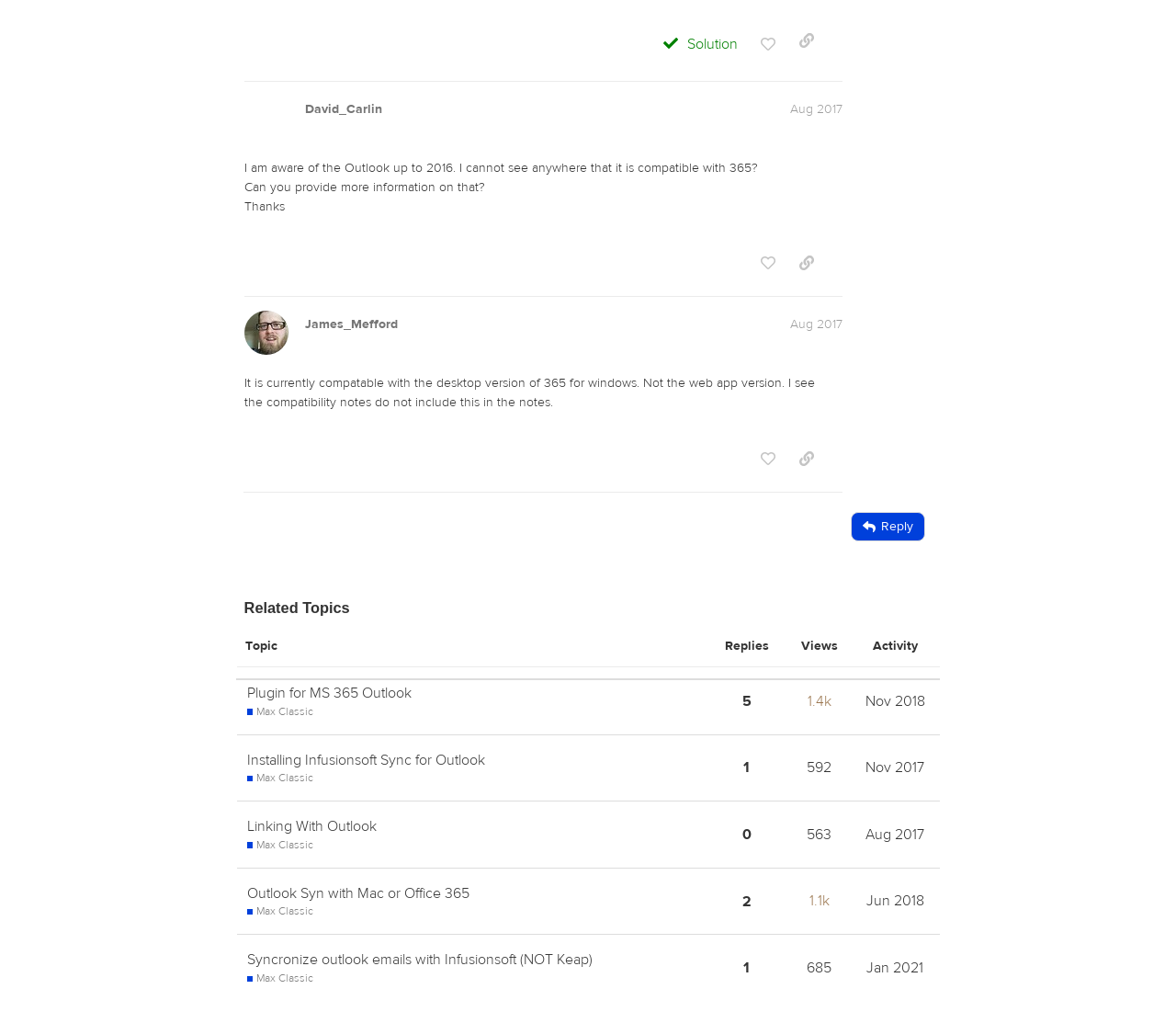Respond with a single word or phrase:
Who wrote post #4?

James_Mefford